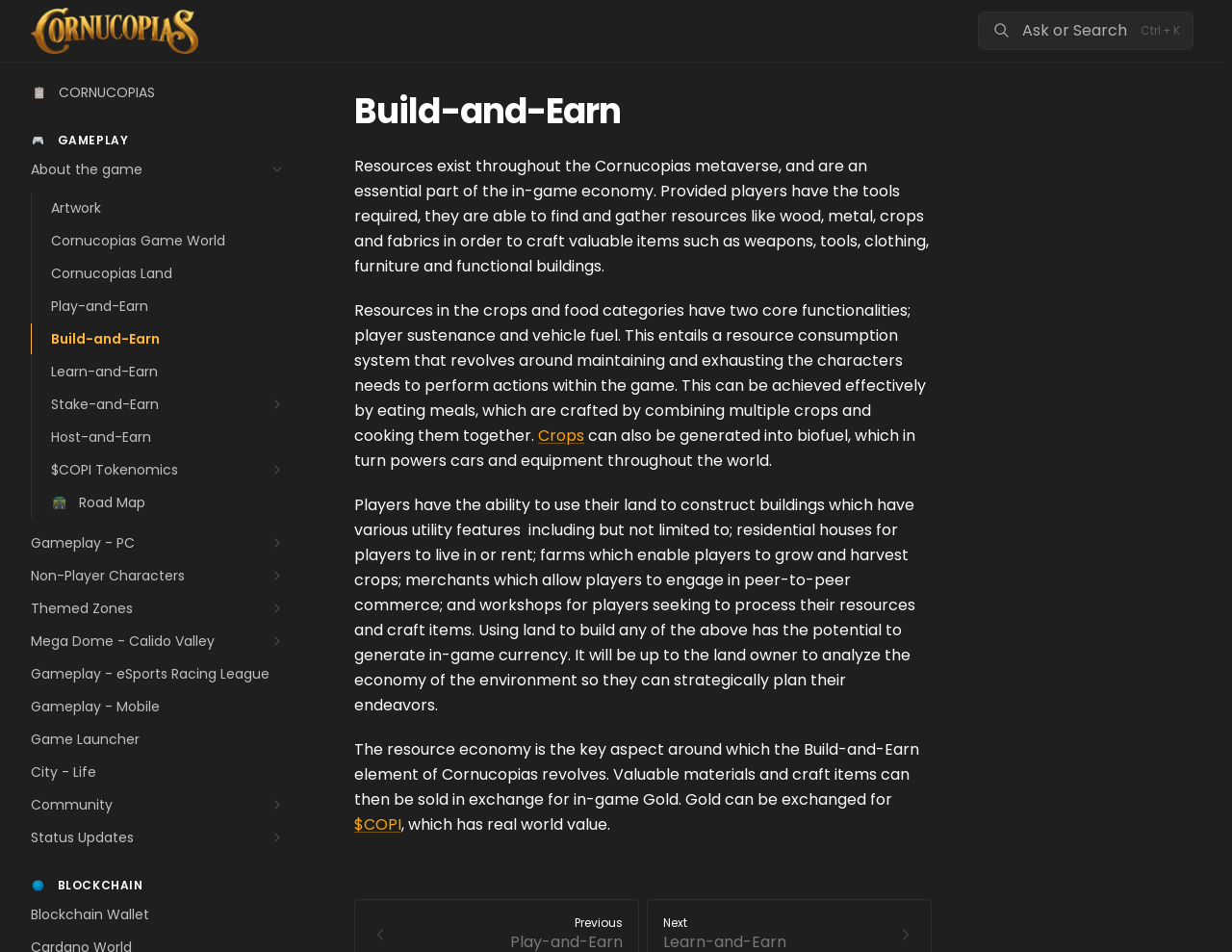Given the description of the UI element: "$COPI Tokenomics", predict the bounding box coordinates in the form of [left, top, right, bottom], with each value being a float between 0 and 1.

[0.026, 0.477, 0.238, 0.51]